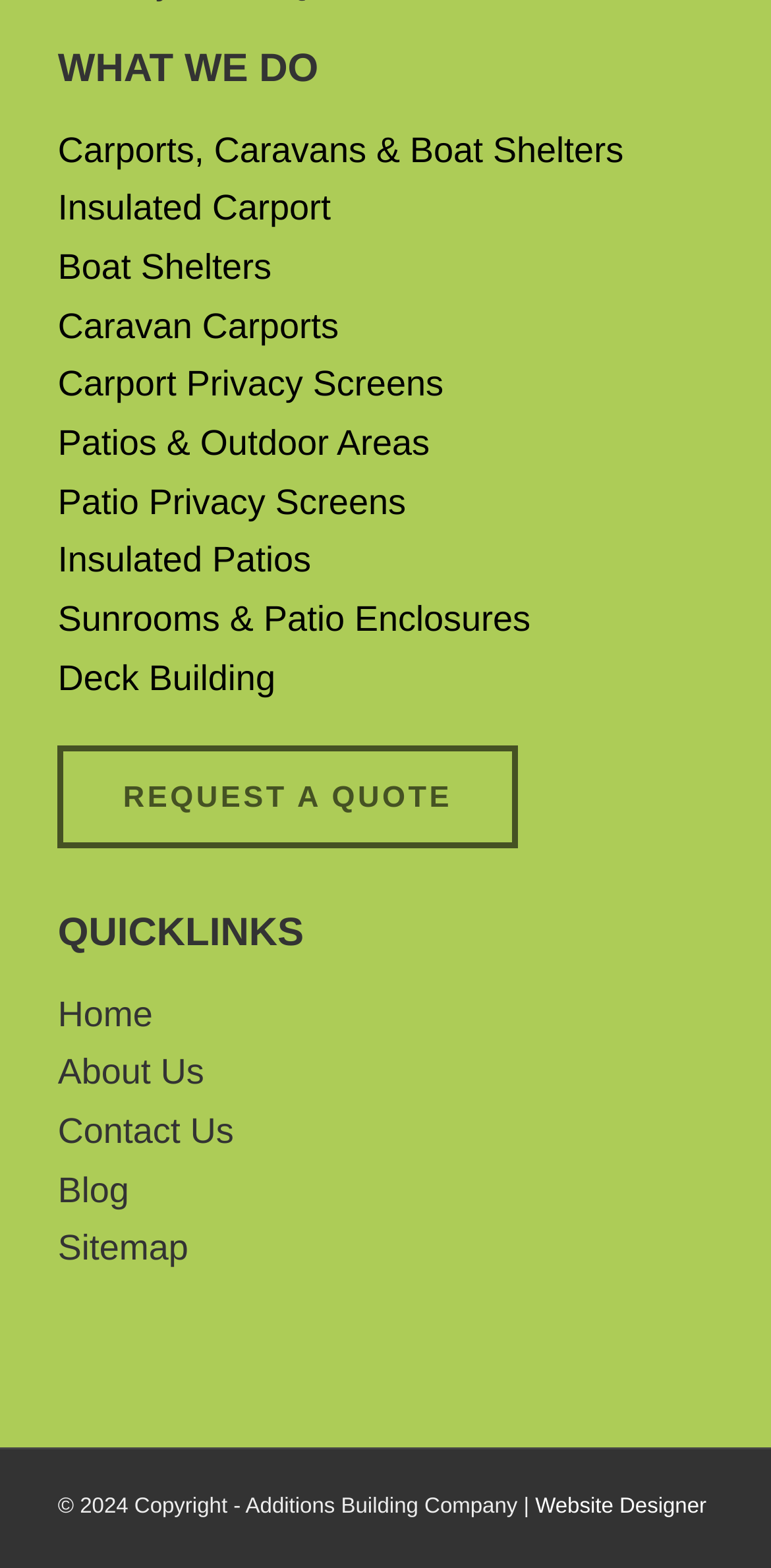Please provide the bounding box coordinates for the element that needs to be clicked to perform the instruction: "Request a quote". The coordinates must consist of four float numbers between 0 and 1, formatted as [left, top, right, bottom].

[0.075, 0.475, 0.671, 0.541]